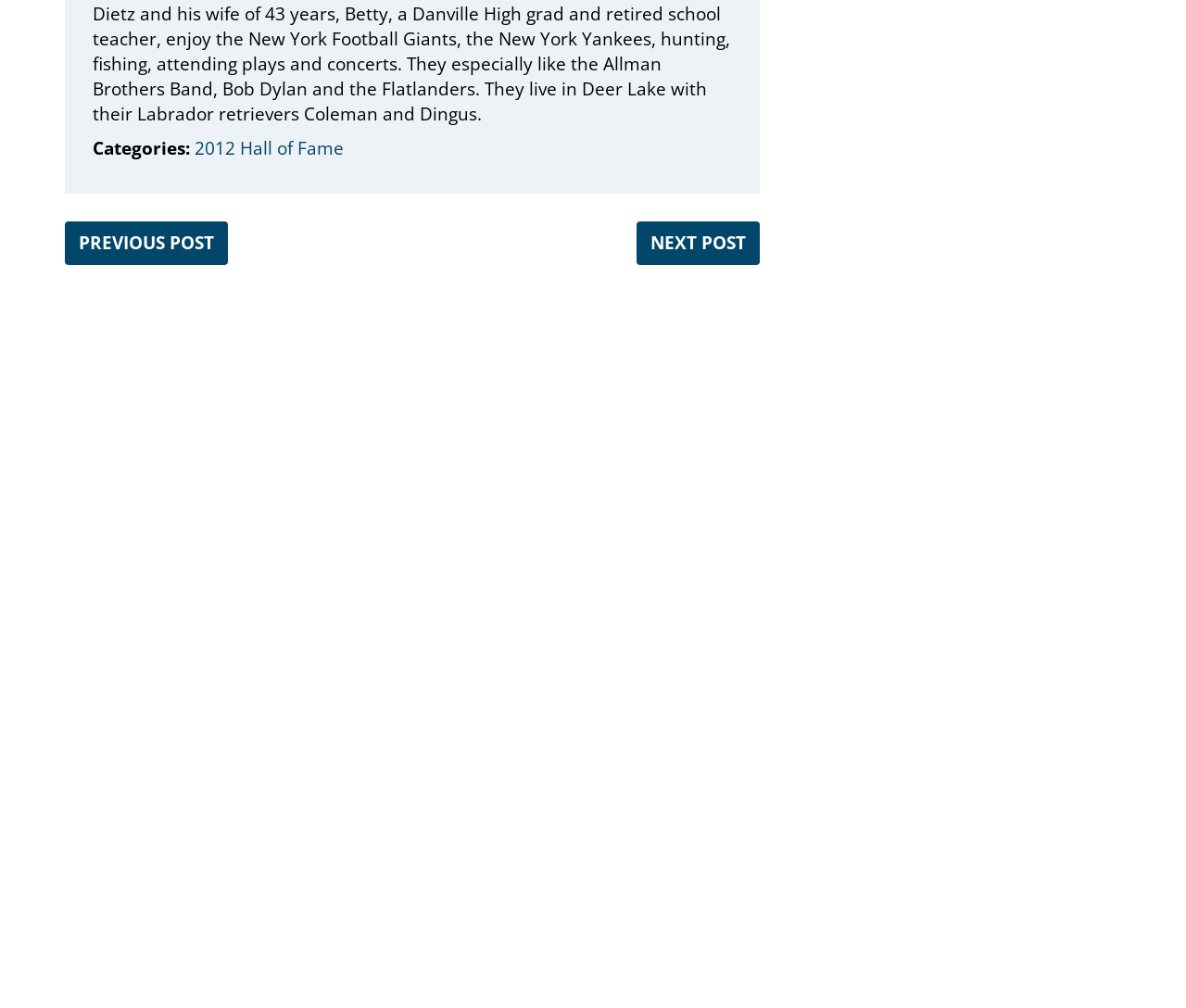Respond to the question with just a single word or phrase: 
What are the hours of operation for the library on Wednesdays?

9AM to 2PM